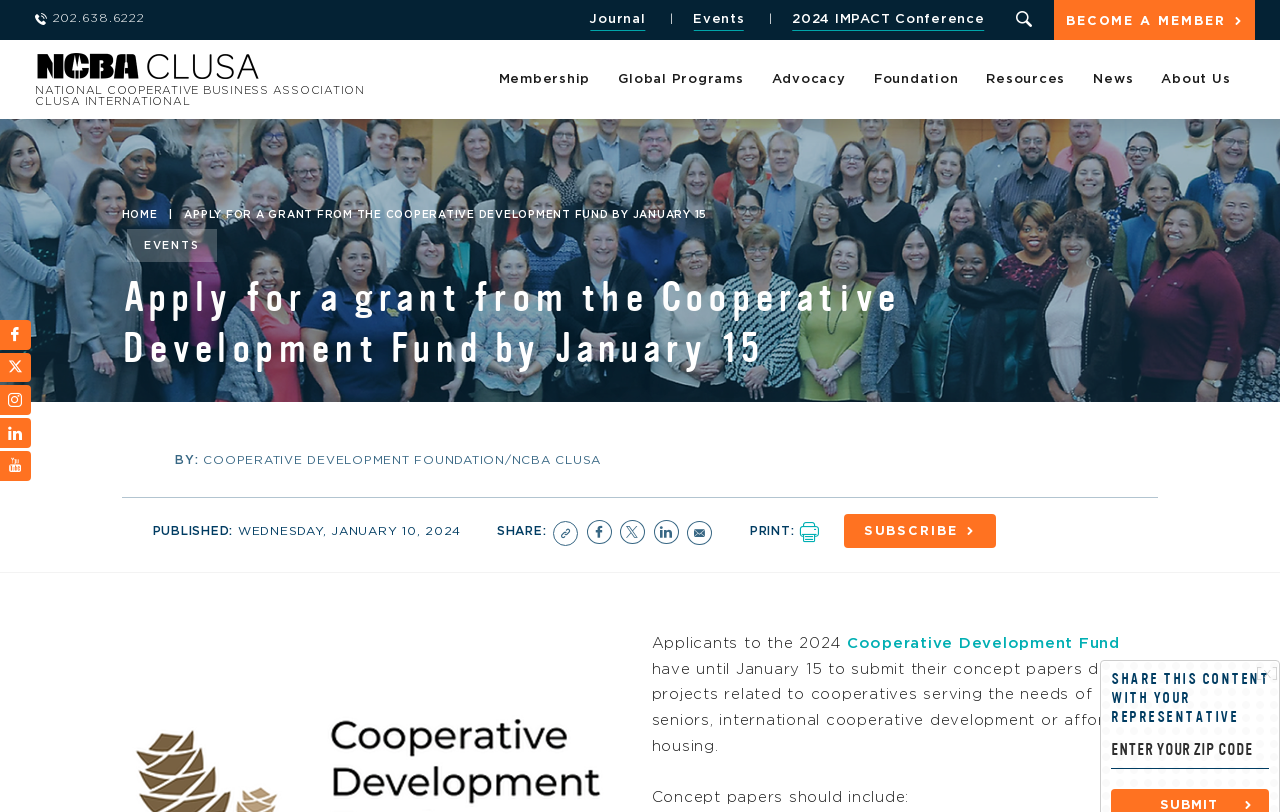Extract the bounding box coordinates of the UI element described: "[x]". Provide the coordinates in the format [left, top, right, bottom] with values ranging from 0 to 1.

[0.981, 0.814, 0.999, 0.846]